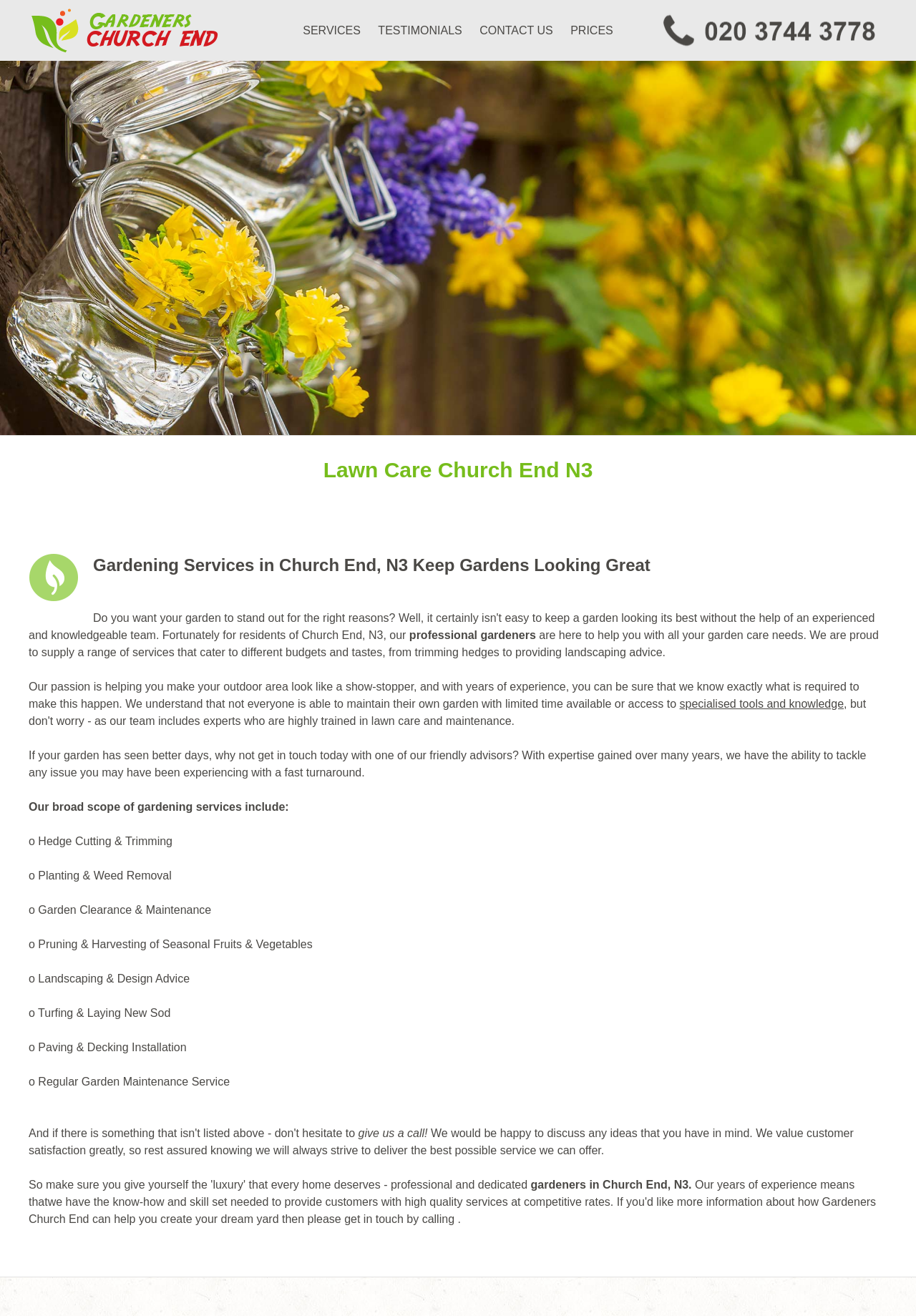What services do the gardeners provide?
Please answer the question with a single word or phrase, referencing the image.

Hedge cutting, planting, pruning, etc.